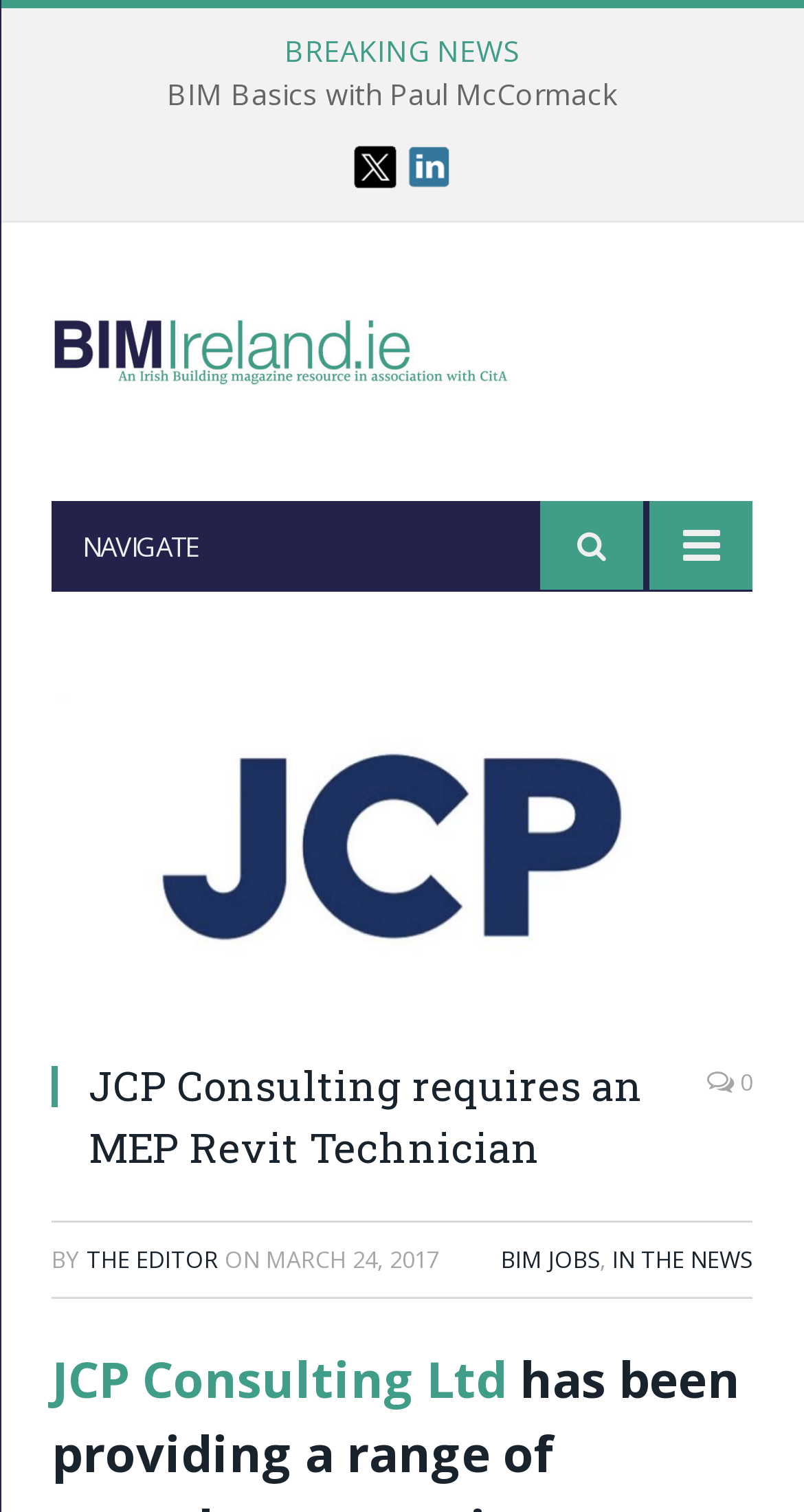Identify the bounding box coordinates of the element that should be clicked to fulfill this task: "Click on the BIM Ireland link". The coordinates should be provided as four float numbers between 0 and 1, i.e., [left, top, right, bottom].

[0.064, 0.196, 0.936, 0.255]